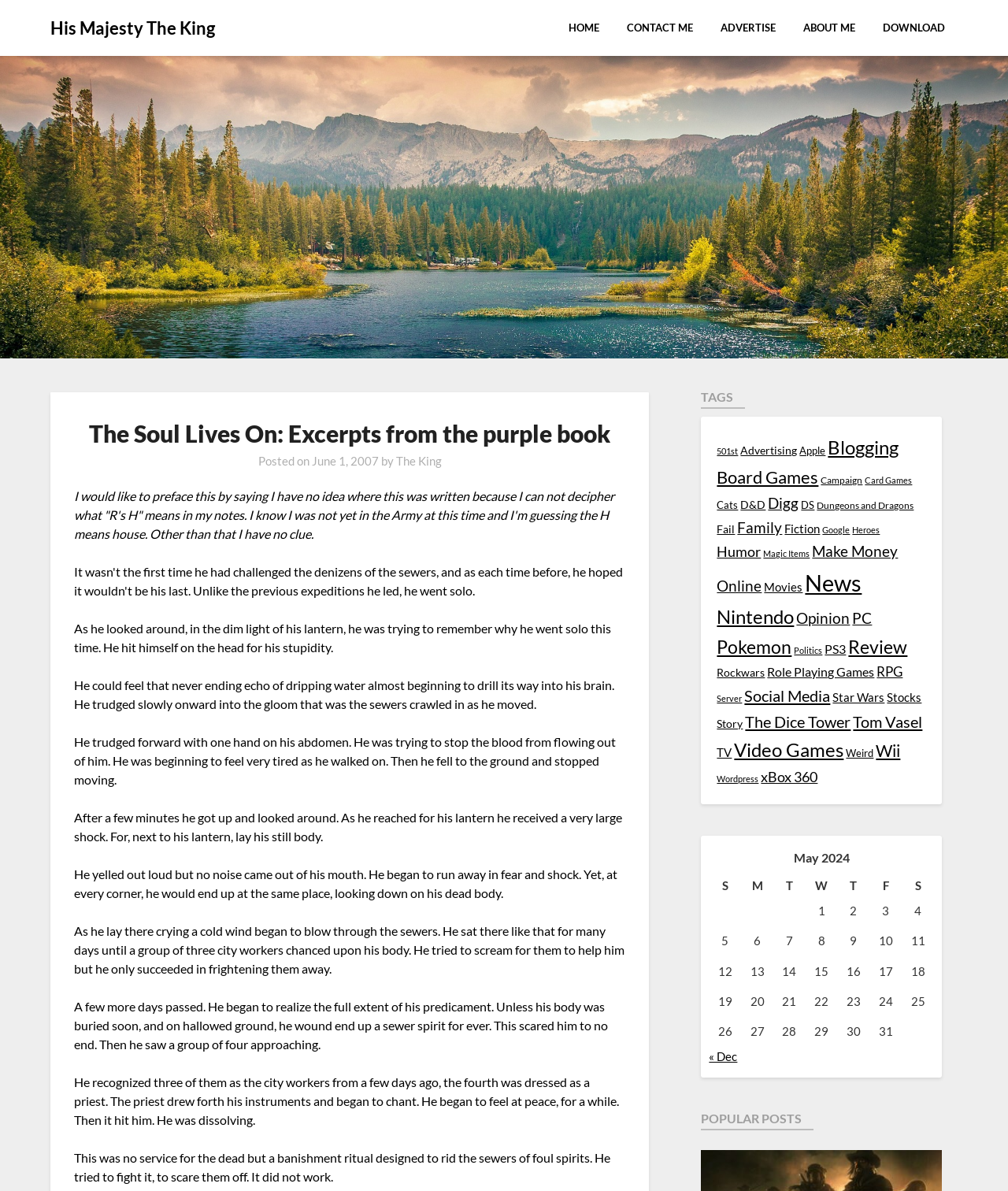What is the date of the blog post?
Using the image as a reference, deliver a detailed and thorough answer to the question.

The date of the blog post can be found in the header section of the webpage, which is 'Posted on June 1, 2007'.